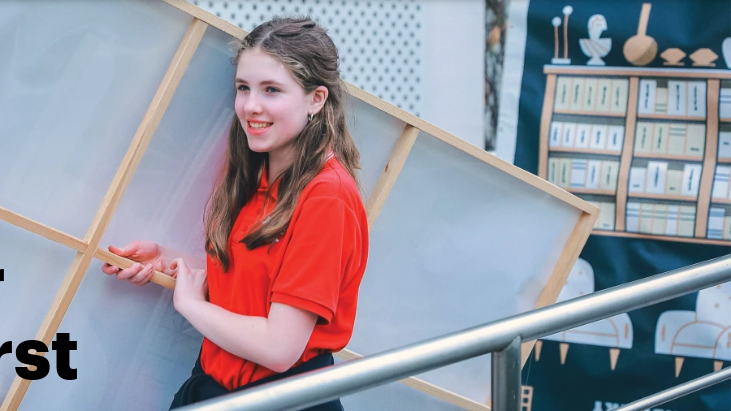Write a descriptive caption for the image, covering all notable aspects.

The image features a smiling female student engaged in a creative activity, dressed in a bright red shirt, as she carefully carries a large, partially constructed panel. She appears to be in an educational environment, possibly at Chengdu International School, where student engagement and hands-on learning are emphasized. In the background, a display can be seen that suggests a thoughtful arrangement of artistic materials or educational resources, reinforcing the school's commitment to a supportive and engaging atmosphere. This scene embodies the school's motto of prioritizing student well-being and fostering an environment where creativity and learning are at the forefront.